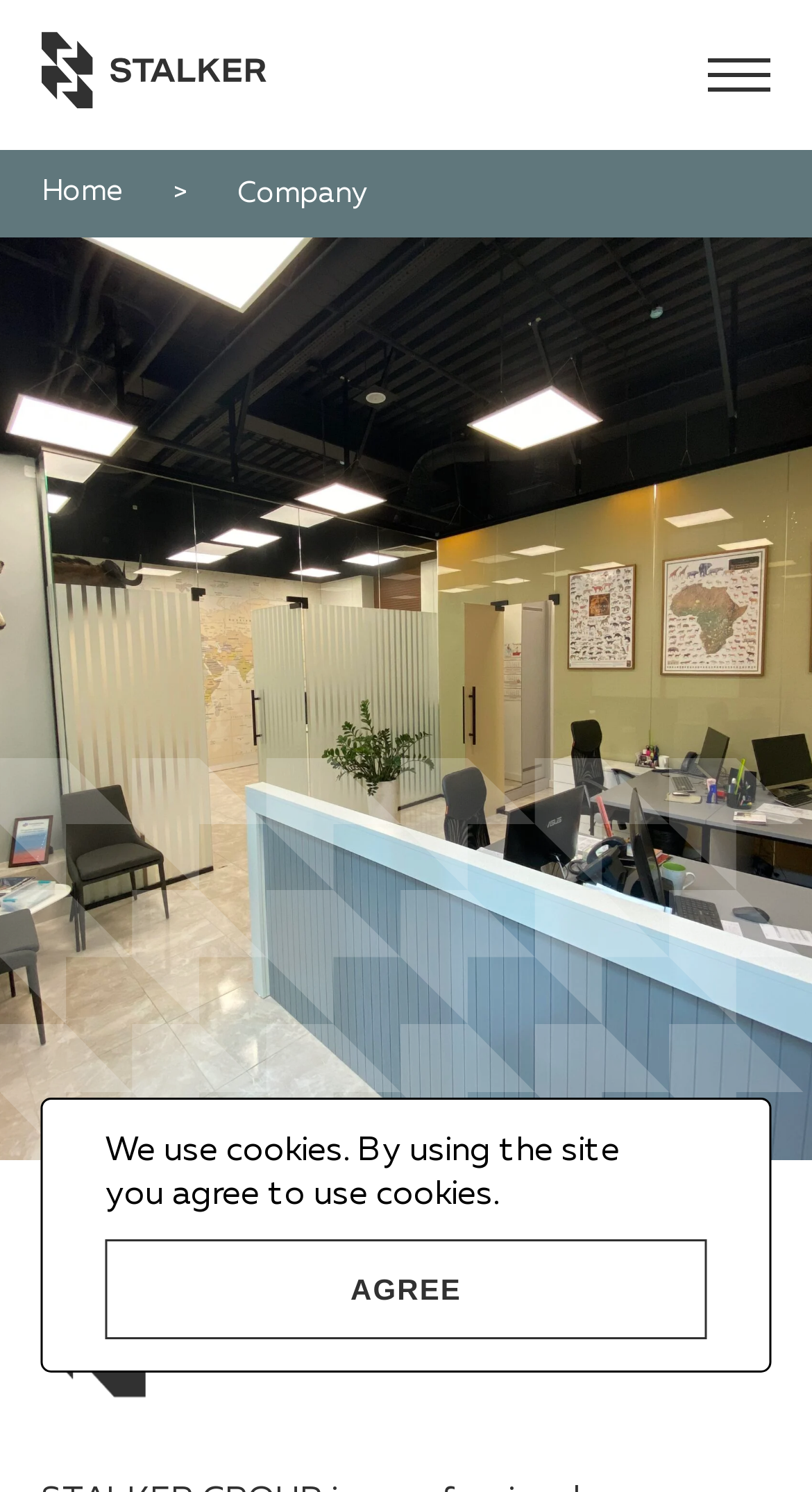Kindly respond to the following question with a single word or a brief phrase: 
What is the logo of the company?

Company - Stalker